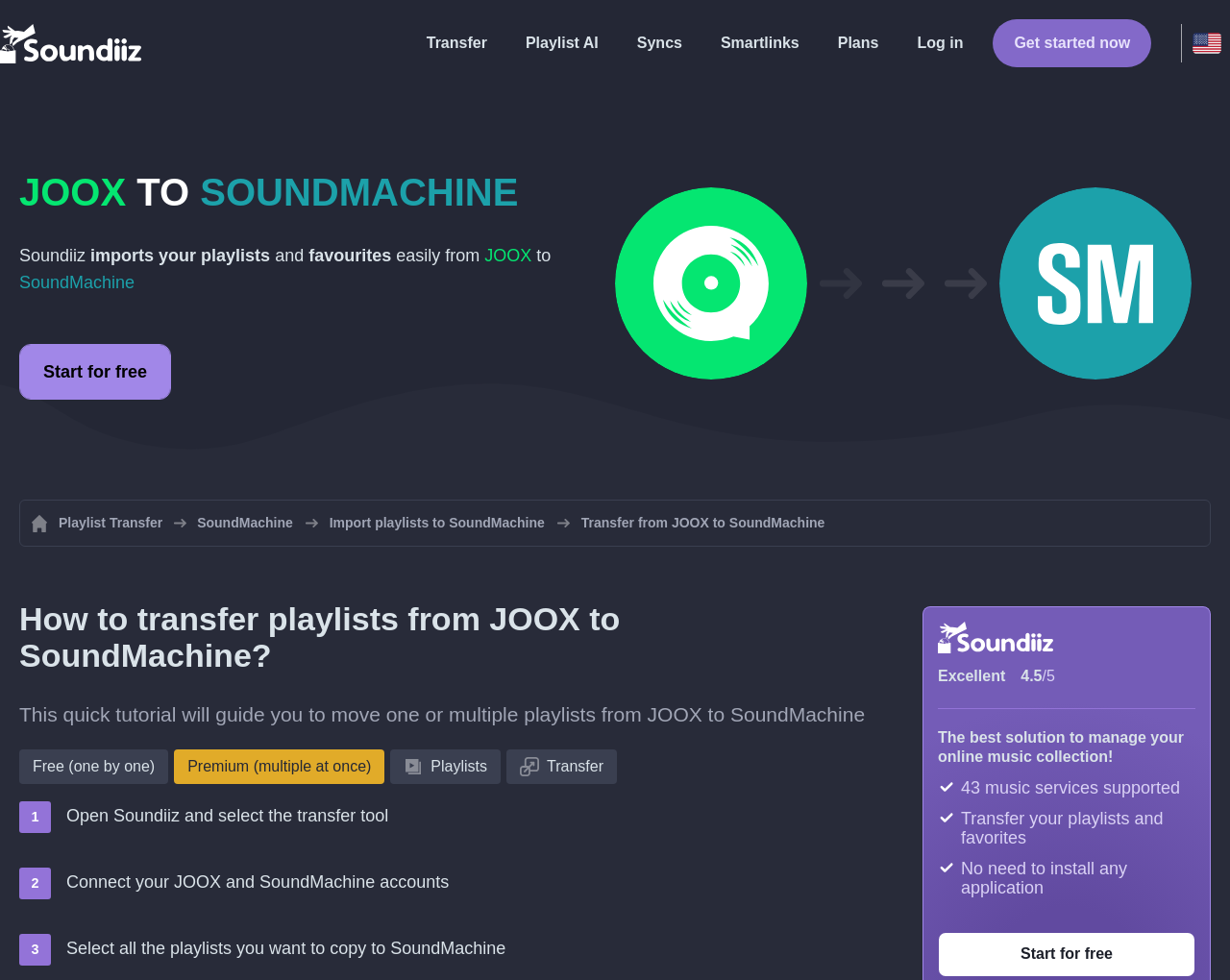What is the website's main purpose?
Using the image as a reference, give an elaborate response to the question.

Based on the webpage's content, it appears that the main purpose of the website is to transfer playlists and favorites from JOOX to SoundMachine. This is evident from the heading 'JOOX TO SOUNDMACHINE' and the static text 'imports your playlists and favourites tracks, albums, and artists to SoundMachine in one go'.